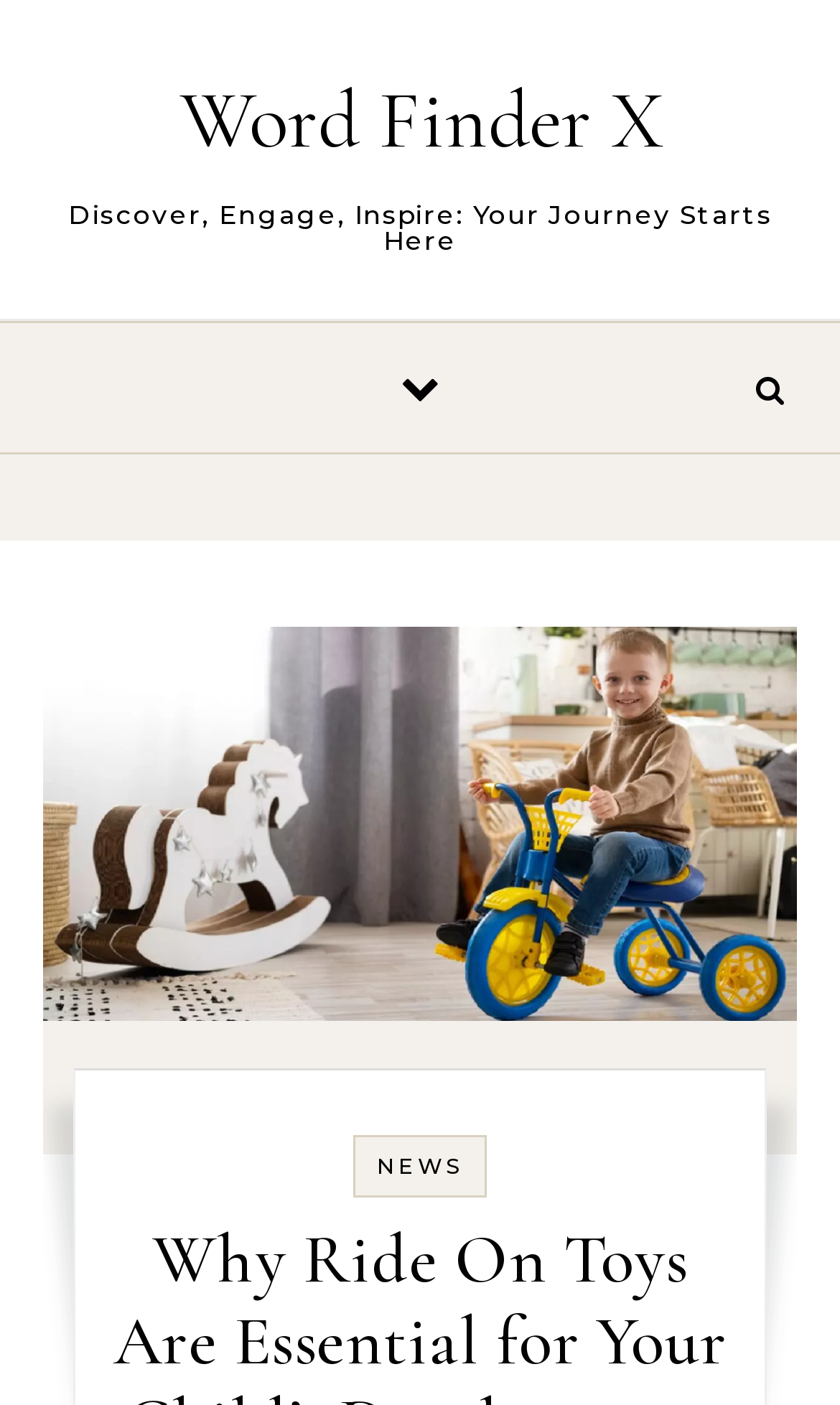How many buttons are there on the top?
Look at the screenshot and respond with one word or a short phrase.

2